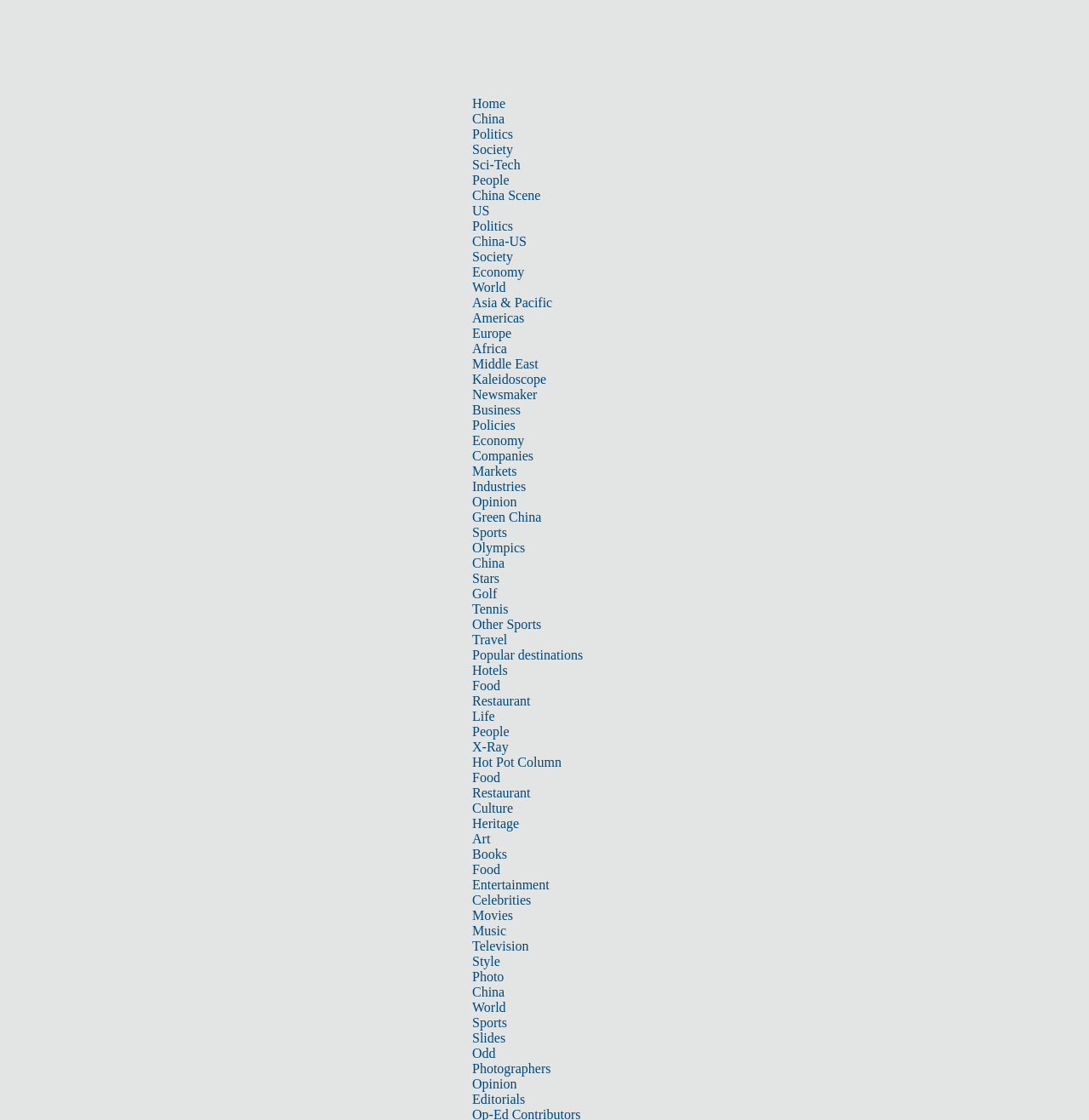Please predict the bounding box coordinates of the element's region where a click is necessary to complete the following instruction: "Read the 'Politics' news". The coordinates should be represented by four float numbers between 0 and 1, i.e., [left, top, right, bottom].

[0.434, 0.113, 0.471, 0.126]